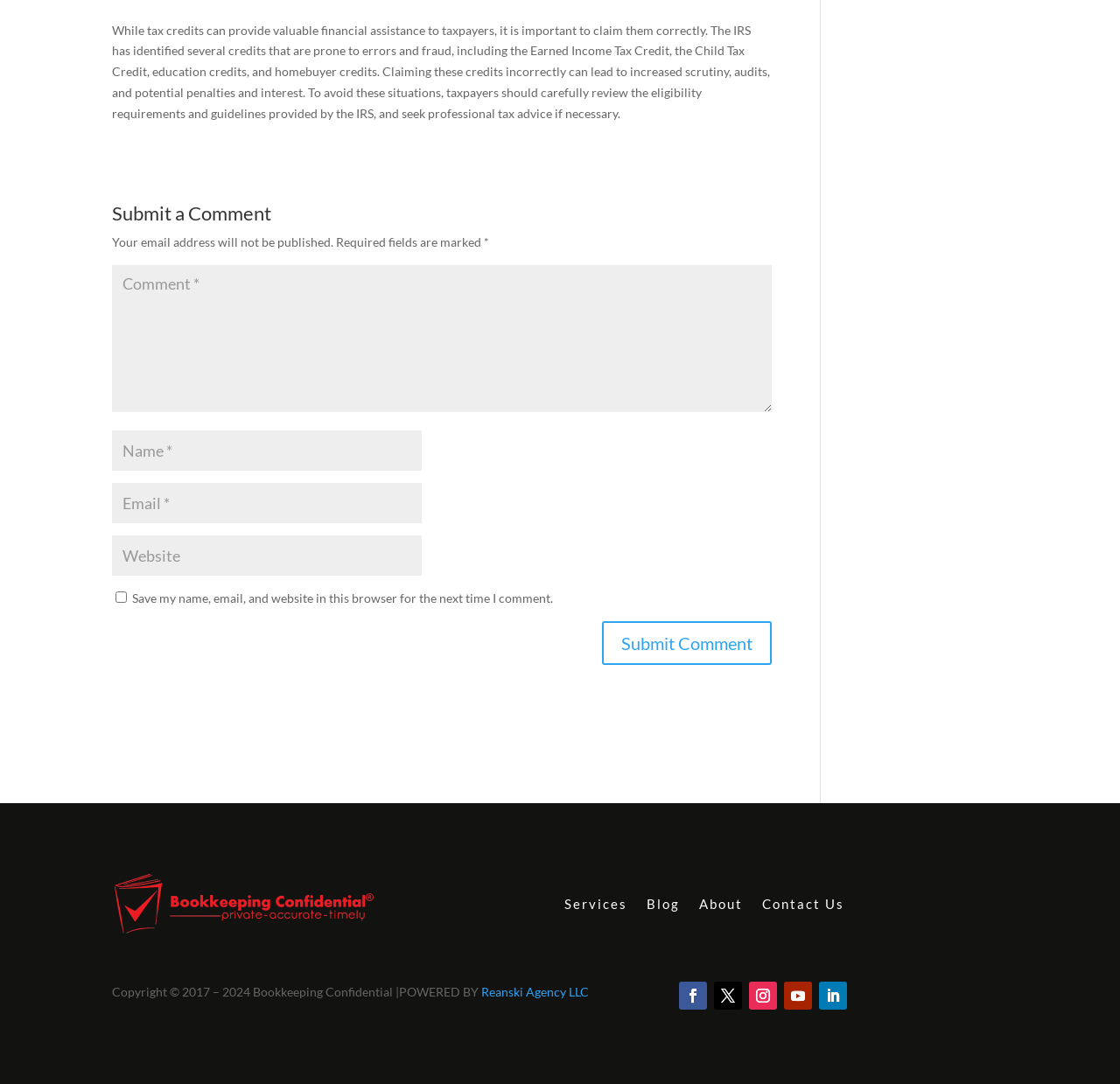What is the purpose of the webpage?
Can you give a detailed and elaborate answer to the question?

Based on the content of the webpage, it appears to be providing information about tax credits, including the importance of claiming them correctly and avoiding errors and fraud. The webpage seems to be educational in nature, aiming to inform taxpayers about tax credits and how to claim them properly.